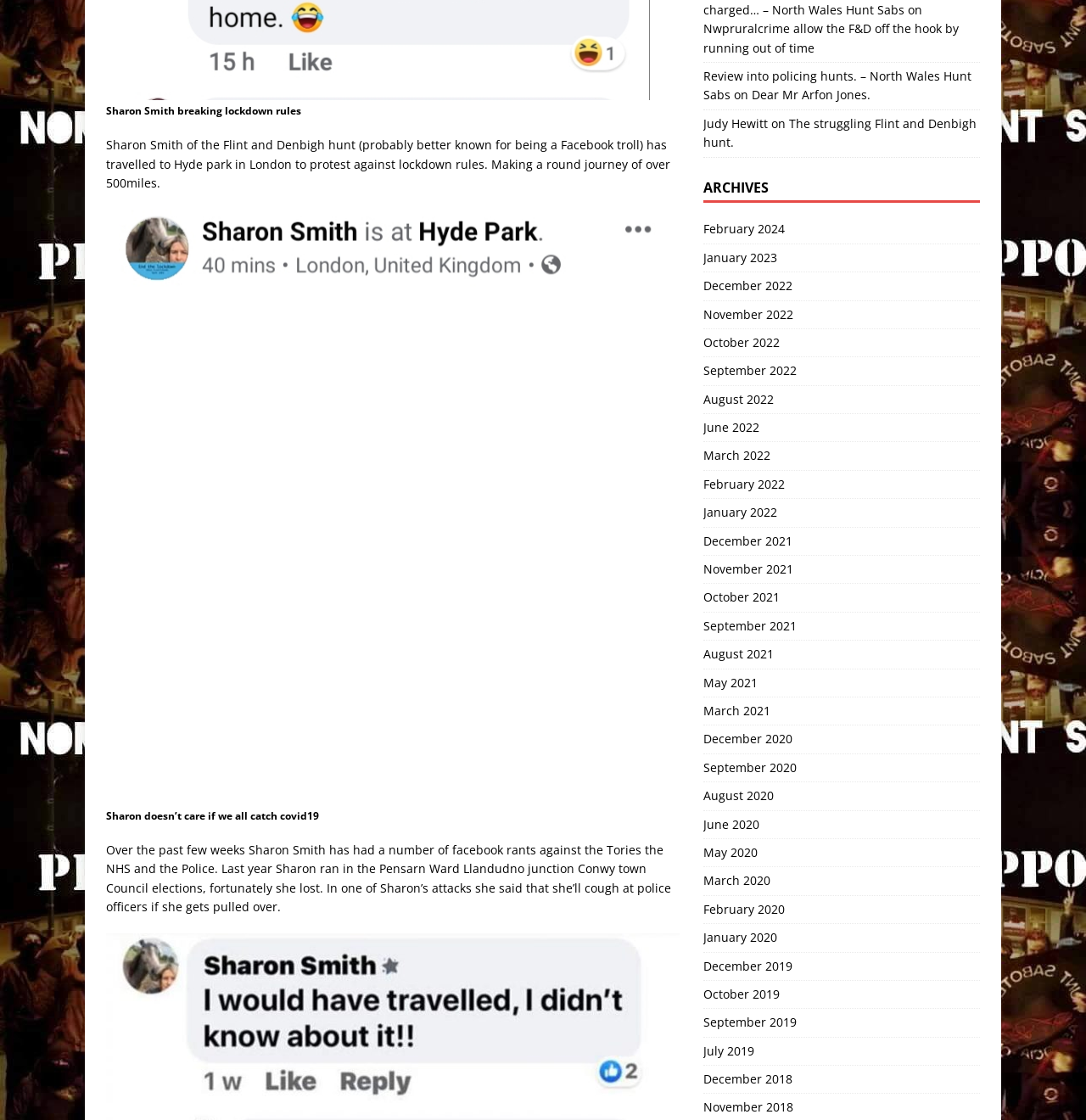Please determine the bounding box coordinates for the UI element described here. Use the format (top-left x, top-left y, bottom-right x, bottom-right y) with values bounded between 0 and 1: Dear Mr Arfon Jones.

[0.692, 0.078, 0.801, 0.092]